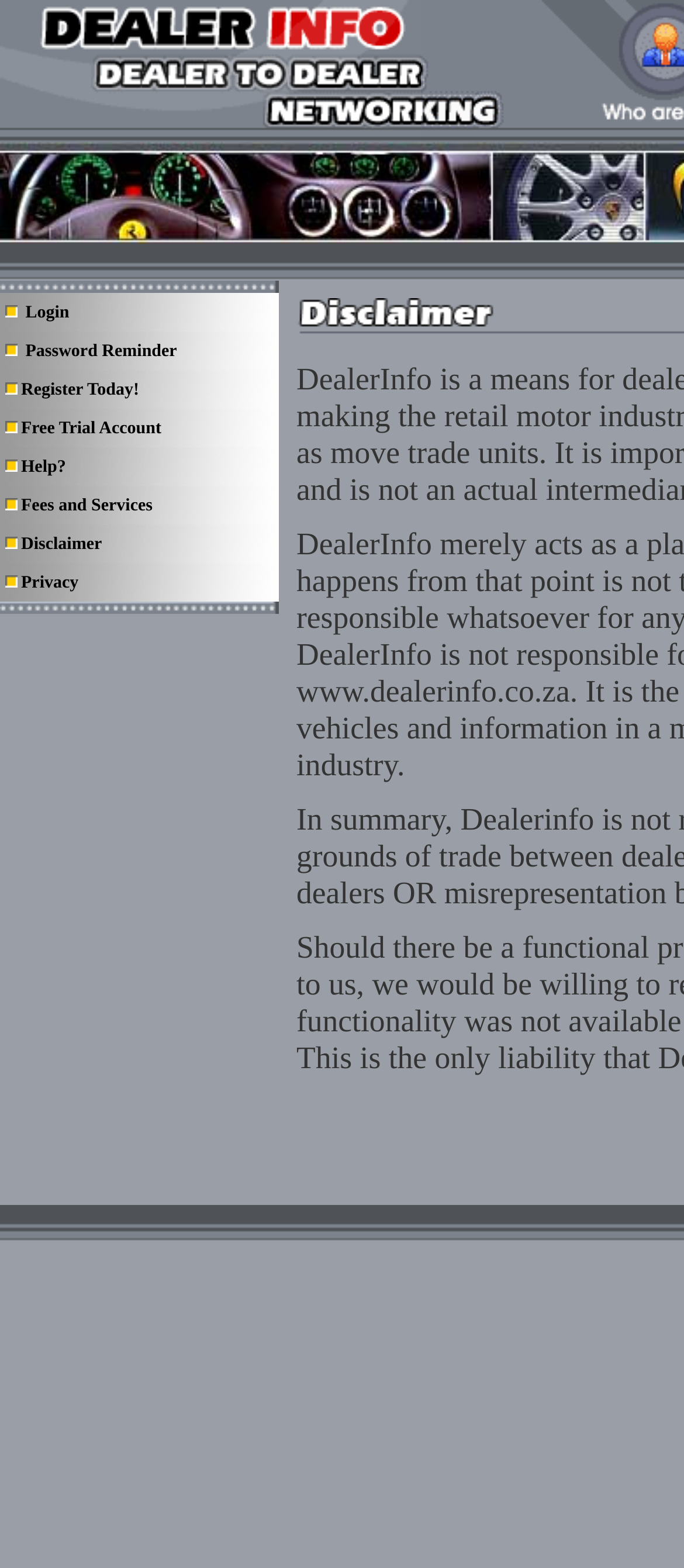Please give a succinct answer using a single word or phrase:
Is there an image on the webpage?

Yes